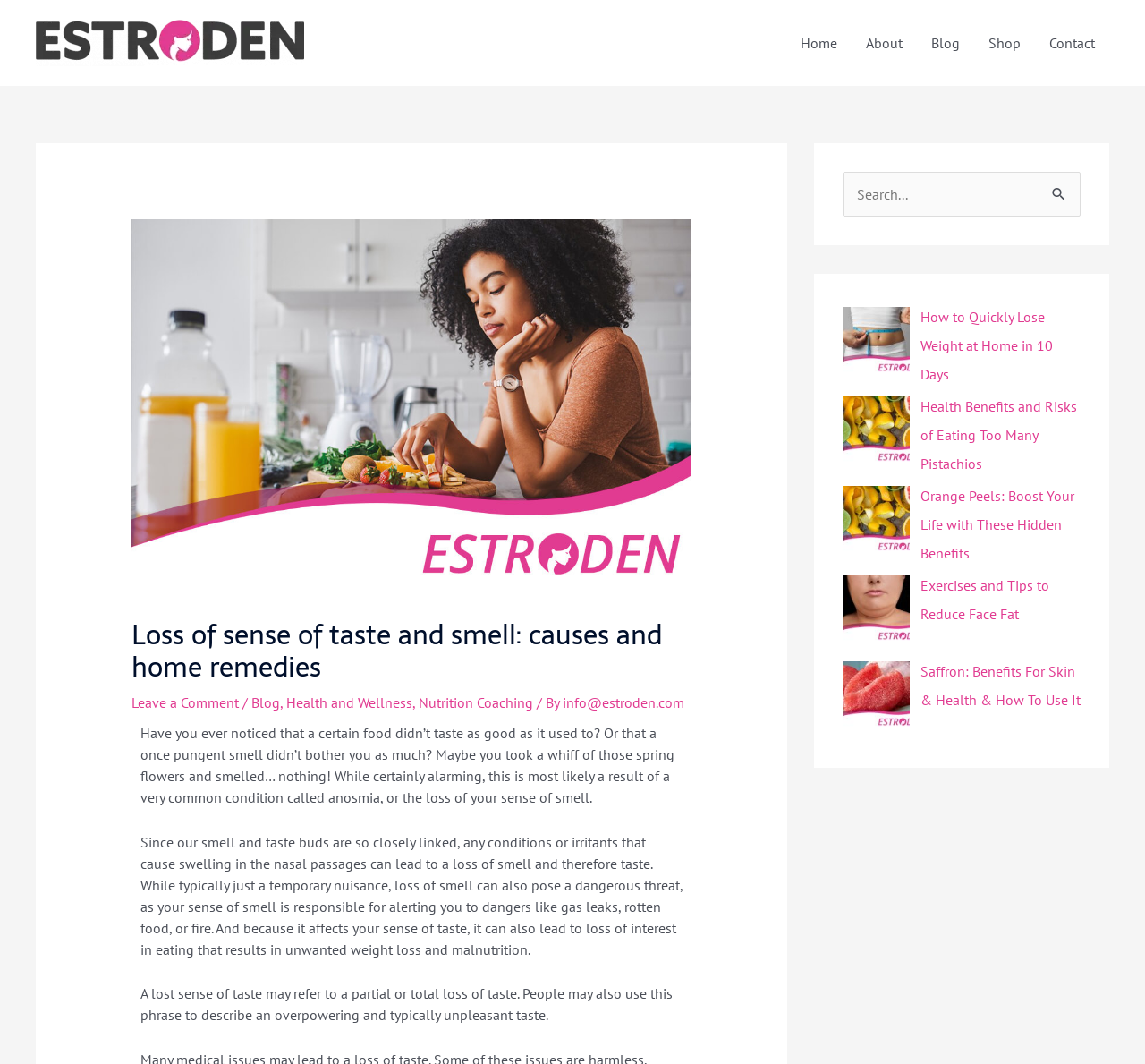What type of content is displayed in the 'Recent Posts With Thumbnails' section?
Based on the visual details in the image, please answer the question thoroughly.

The 'Recent Posts With Thumbnails' section displays a list of recent blog posts, each with a thumbnail image, title, and brief description, allowing users to quickly browse and access recent articles on the website.